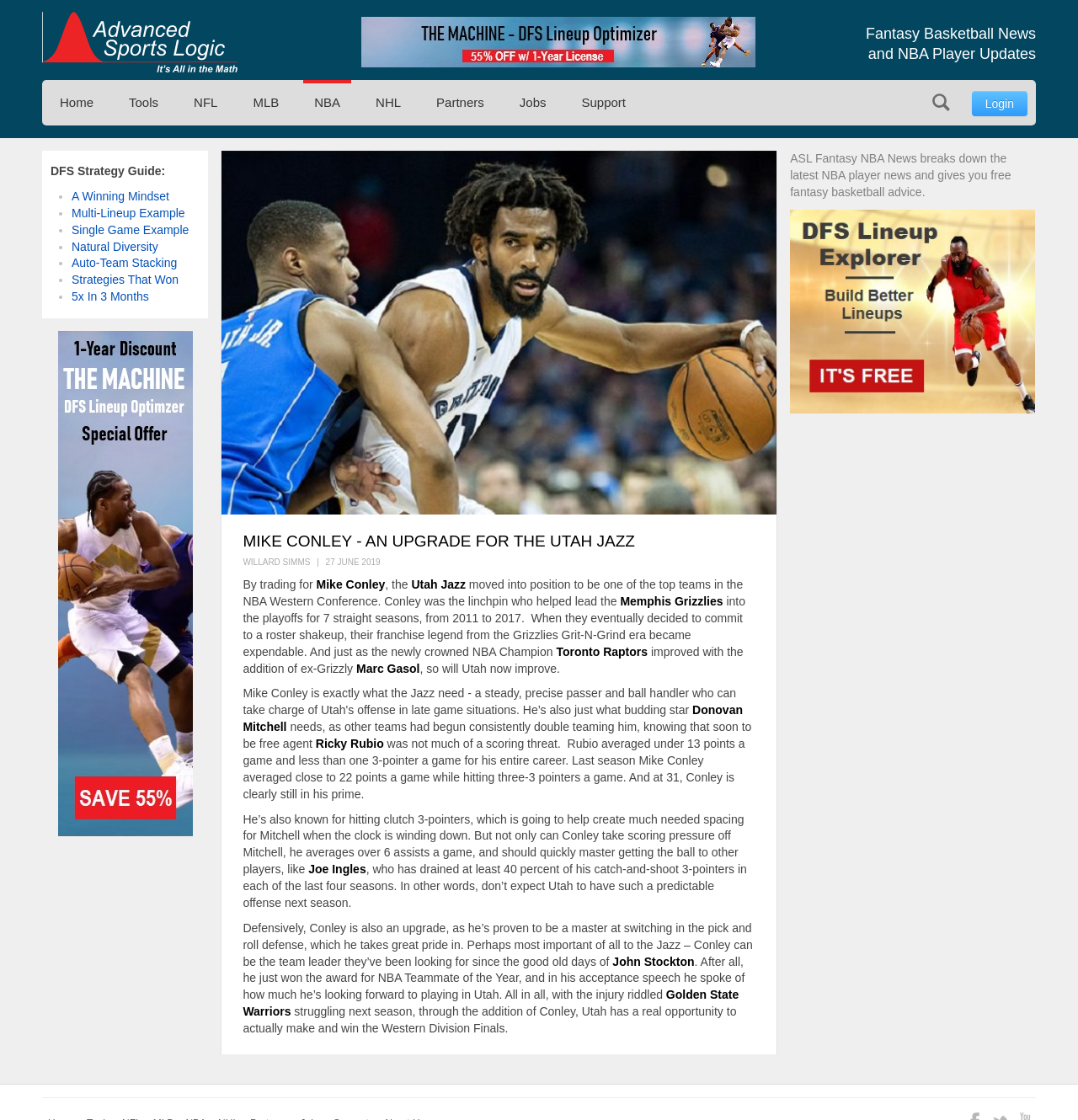Based on the element description "back to top", predict the bounding box coordinates of the UI element.

None